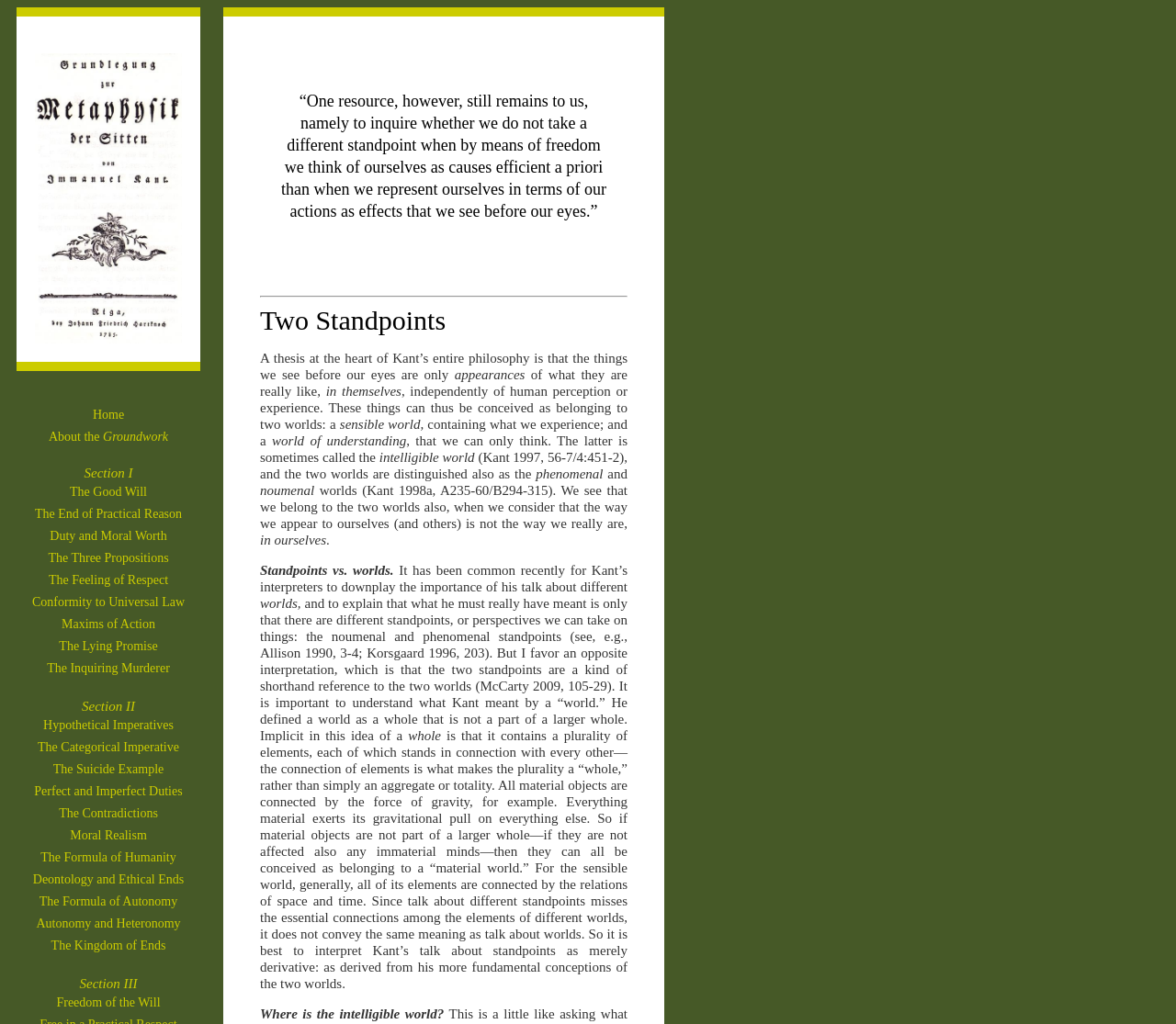Respond with a single word or phrase to the following question:
What is the concept that Kant defined as a whole that is not a part of a larger whole?

A world